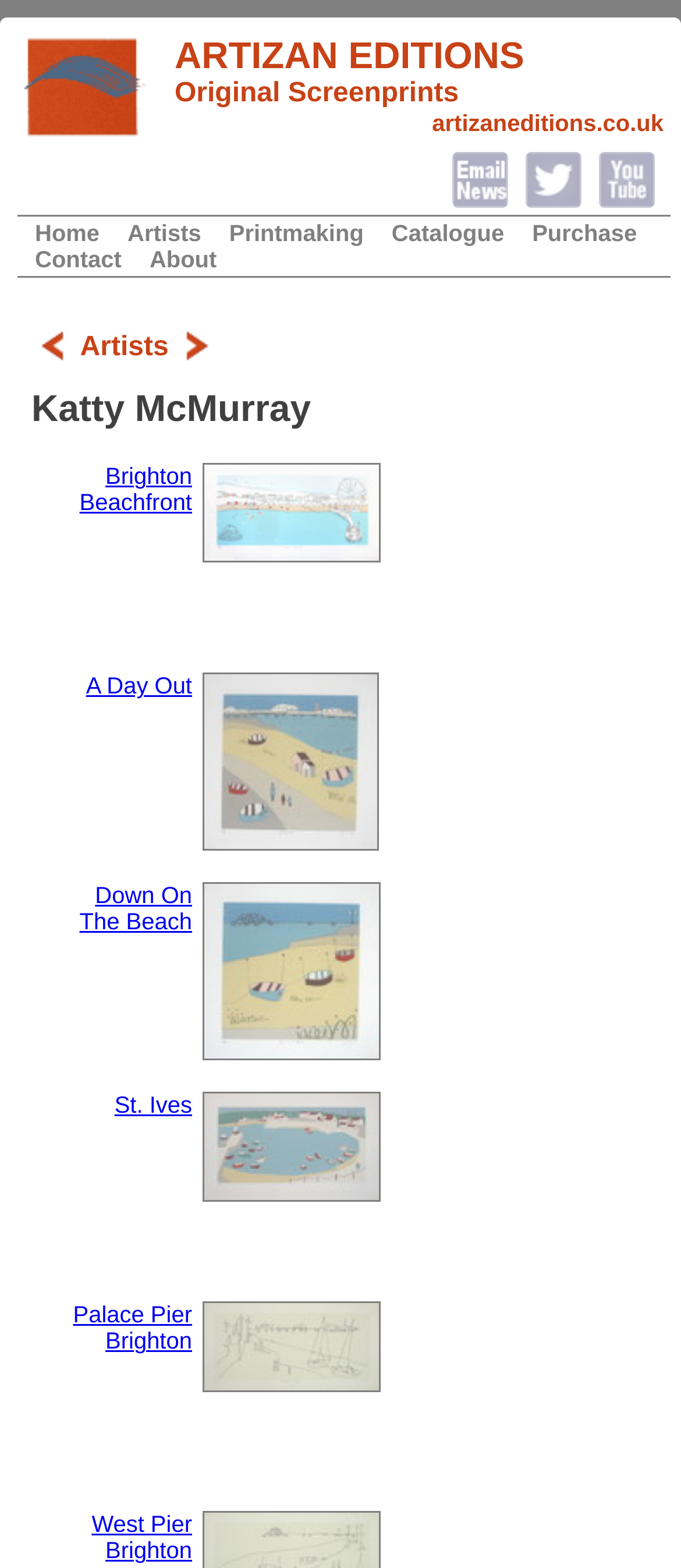Find the bounding box coordinates for the HTML element described as: "Down On The Beach". The coordinates should consist of four float values between 0 and 1, i.e., [left, top, right, bottom].

[0.117, 0.563, 0.282, 0.596]